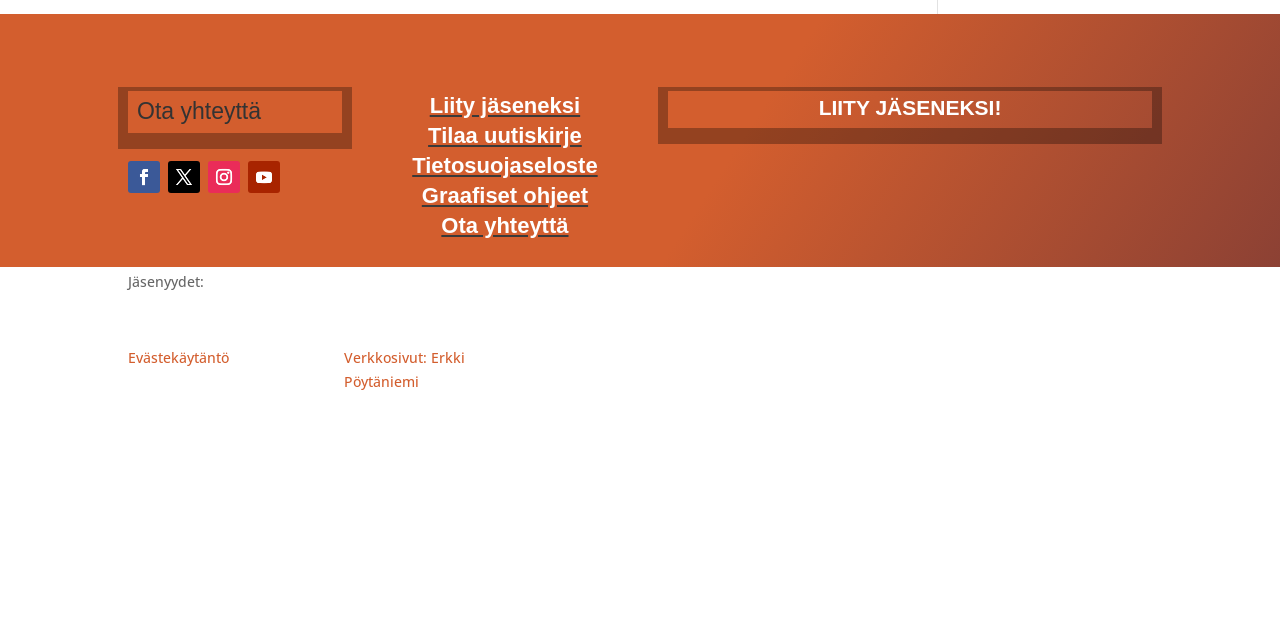Based on the description "Graafiset ohjeet", find the bounding box of the specified UI element.

[0.33, 0.295, 0.459, 0.33]